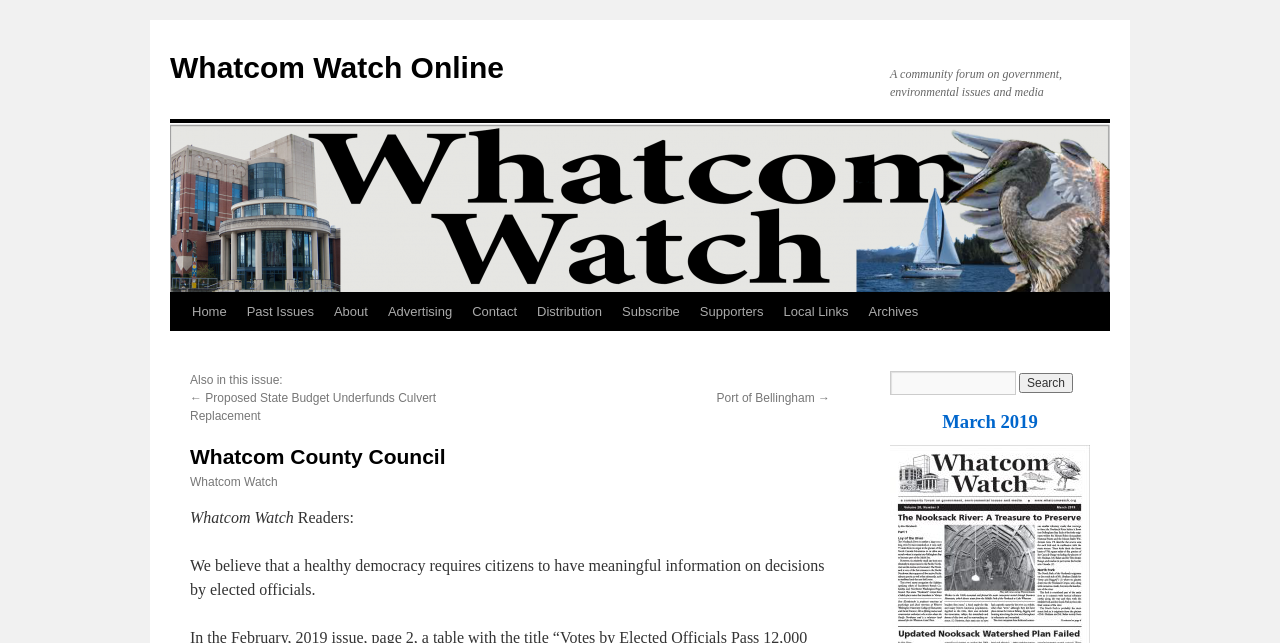Could you locate the bounding box coordinates for the section that should be clicked to accomplish this task: "Skip to content".

[0.133, 0.456, 0.148, 0.633]